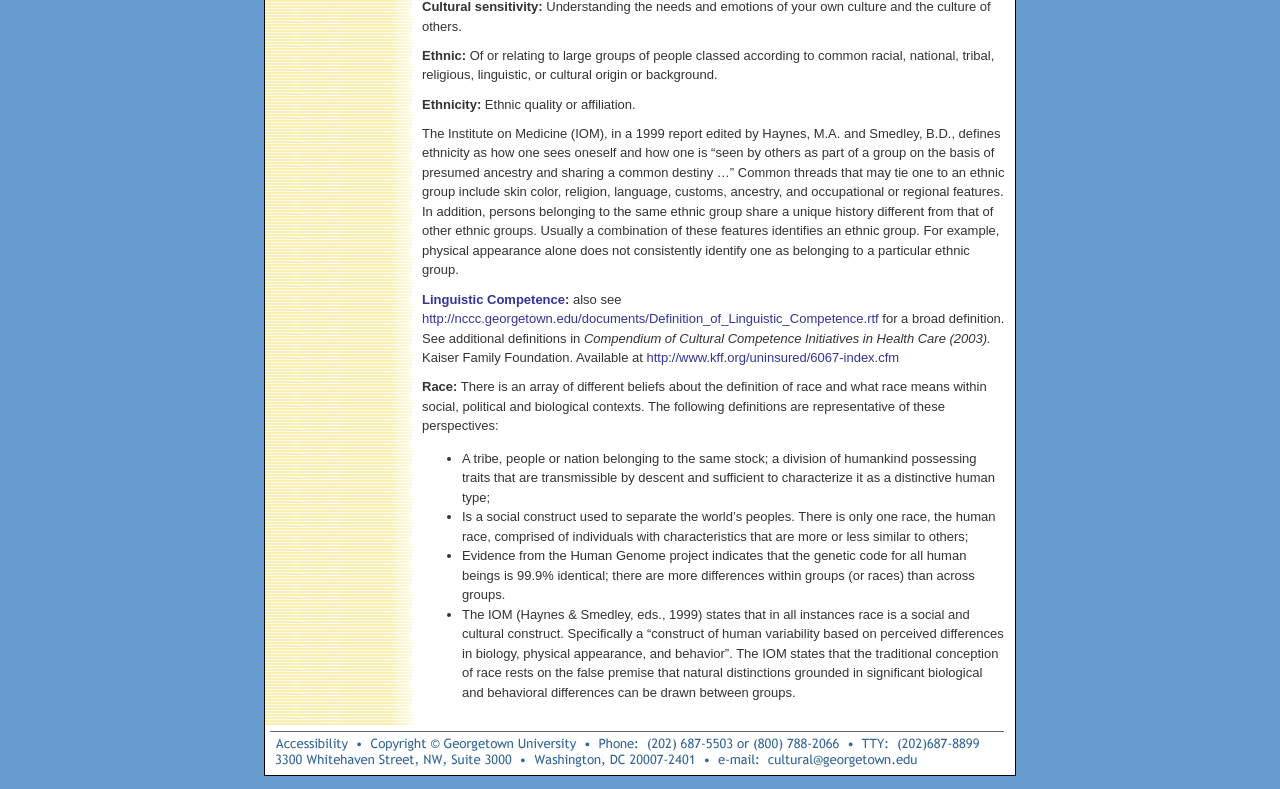Predict the bounding box of the UI element based on the description: "http://nccc.georgetown.edu/documents/Definition_of_Linguistic_Competence.rtf". The coordinates should be four float numbers between 0 and 1, formatted as [left, top, right, bottom].

[0.33, 0.394, 0.686, 0.413]